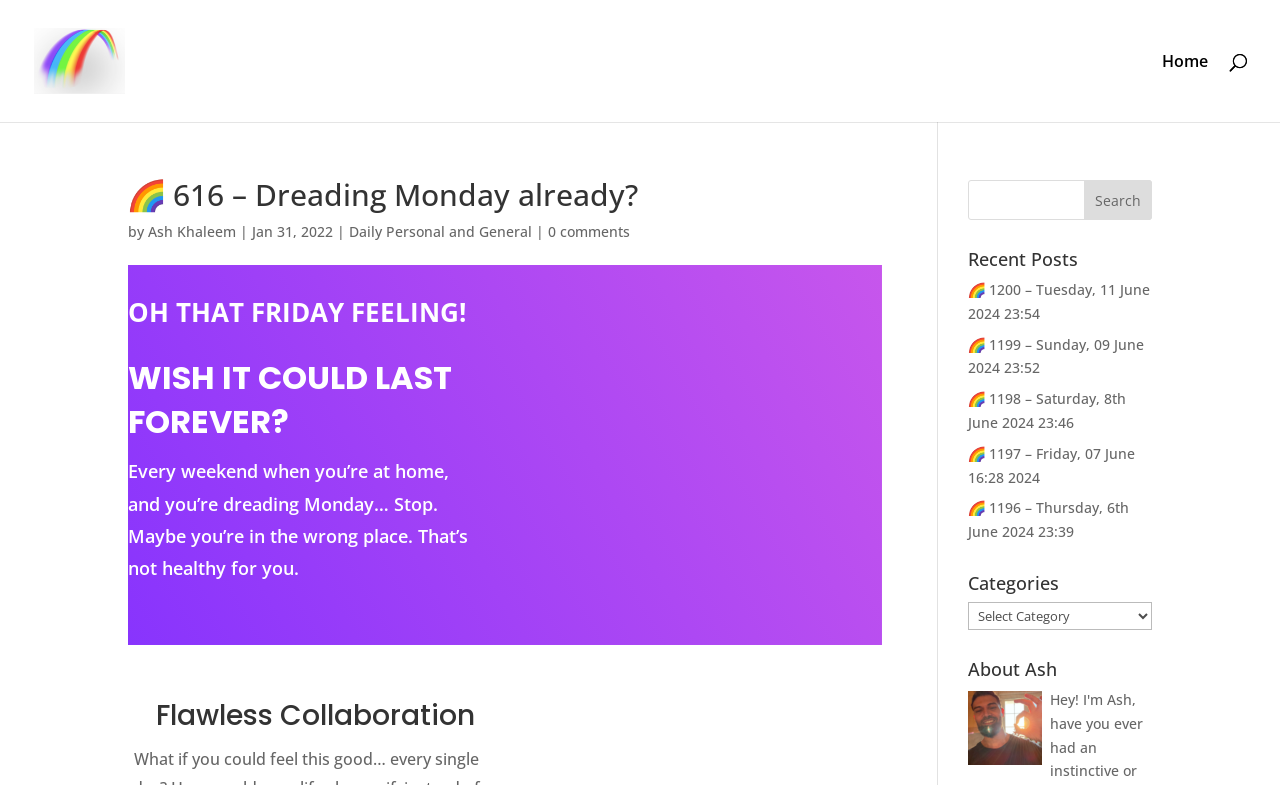Provide the bounding box coordinates of the UI element this sentence describes: "Ash Khaleem".

[0.116, 0.283, 0.184, 0.307]